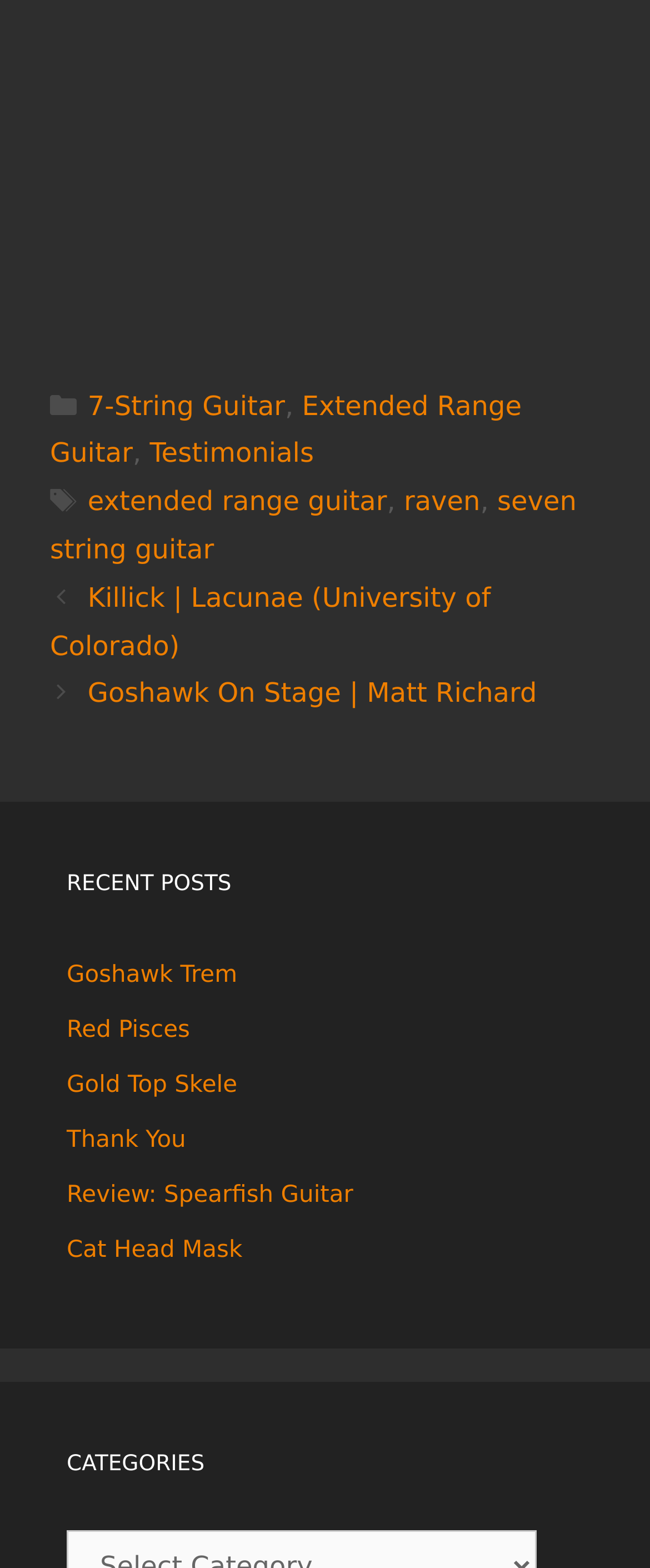Please specify the bounding box coordinates of the clickable region to carry out the following instruction: "Check the 'Testimonials' page". The coordinates should be four float numbers between 0 and 1, in the format [left, top, right, bottom].

[0.23, 0.279, 0.483, 0.299]